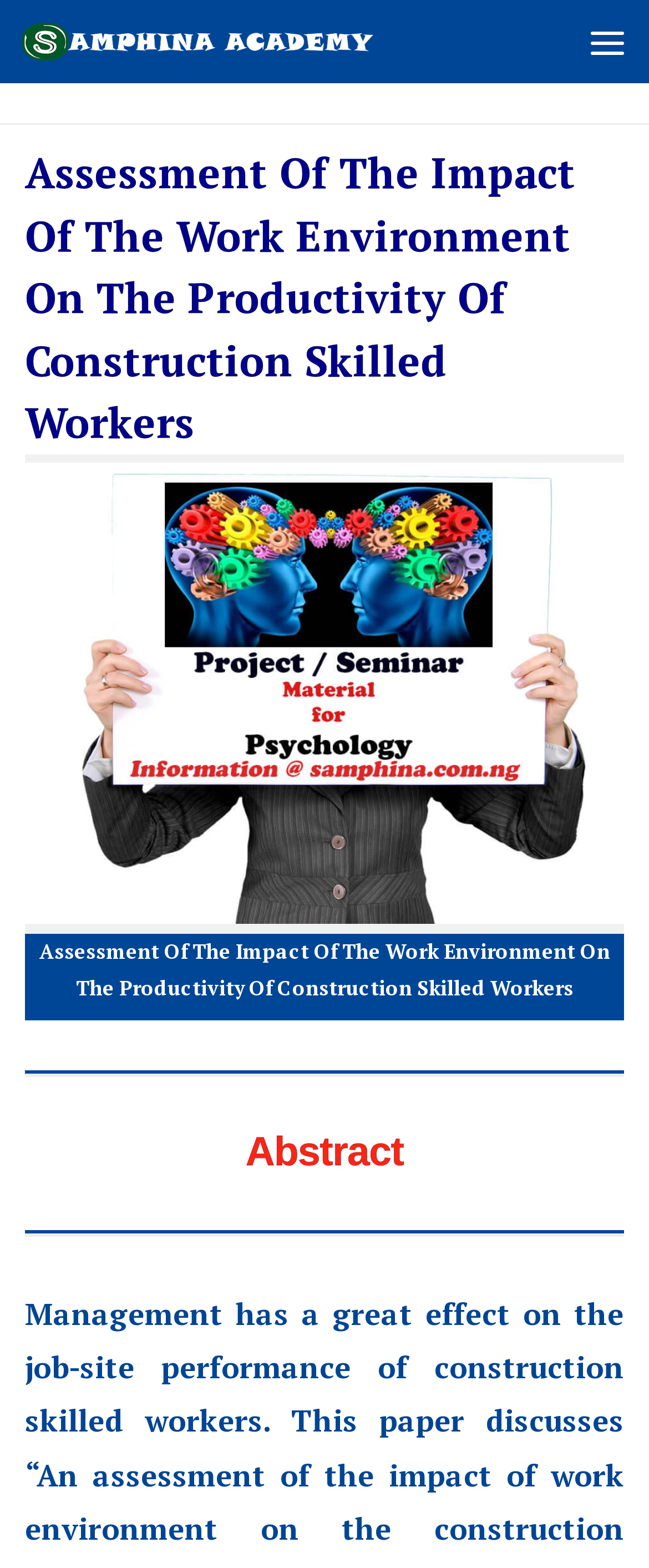Utilize the details in the image to give a detailed response to the question: Is the menu button expanded?

The menu button has an attribute 'expanded' with a value of 'False', indicating that it is not expanded.